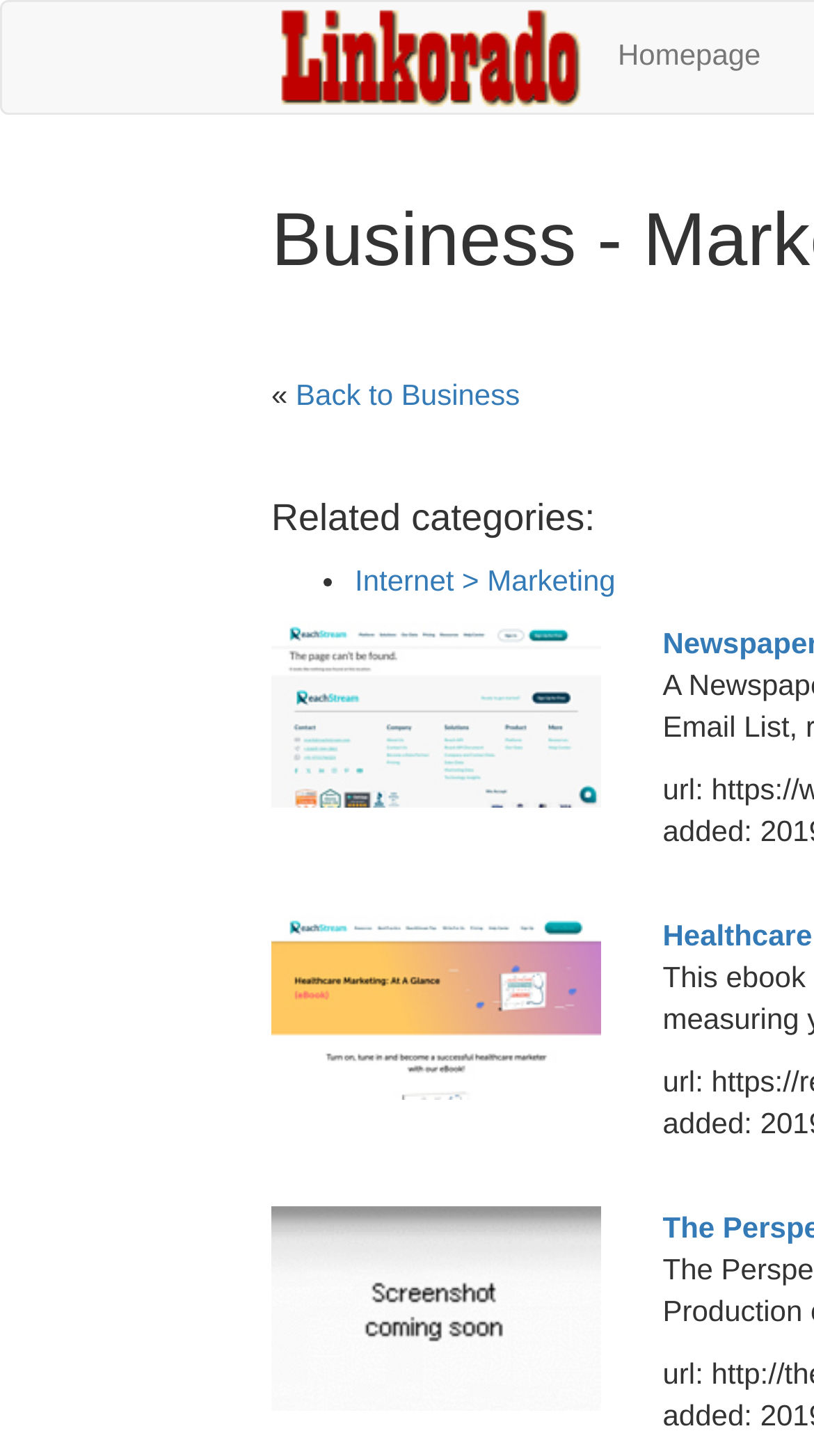Provide the bounding box coordinates of the UI element that matches the description: "Back to Business".

[0.363, 0.259, 0.639, 0.282]